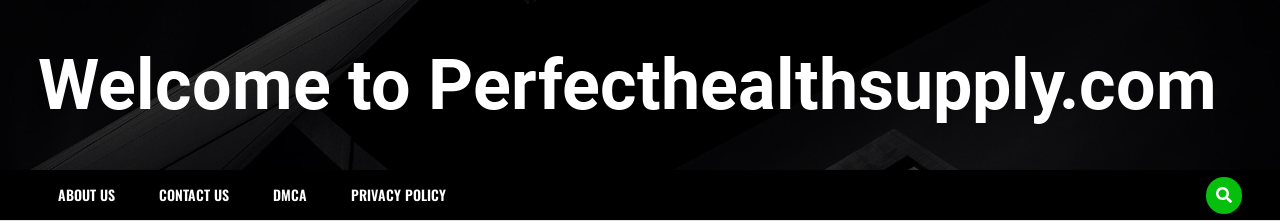Offer an in-depth caption for the image.

The image features a prominent header that reads "Welcome to Perfecthealthsupply.com," set against a sleek black background. The text is bold and inviting, establishing a strong brand presence. Below the header, there are navigation links including "ABOUT US," "CONTACT US," "DMCA," and "PRIVACY POLICY," facilitating easy access to various sections of the website. A green search icon on the right suggests an interactive element, encouraging visitors to search for specific content or information. This layout reflects a modern and user-friendly design aimed at enhancing user engagement on the site dedicated to health and wellness.